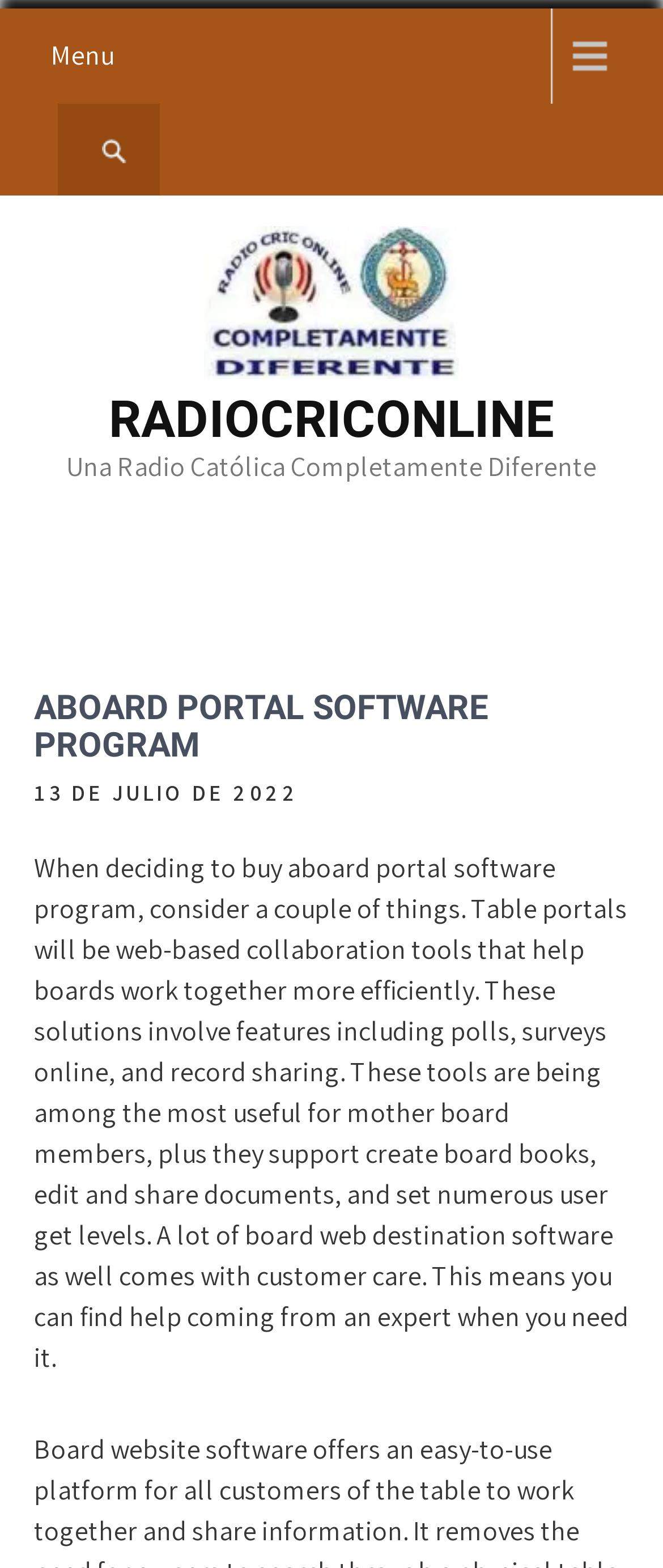Based on the element description: "parent_node: RADIOCRICONLINE", identify the UI element and provide its bounding box coordinates. Use four float numbers between 0 and 1, [left, top, right, bottom].

[0.308, 0.224, 0.692, 0.247]